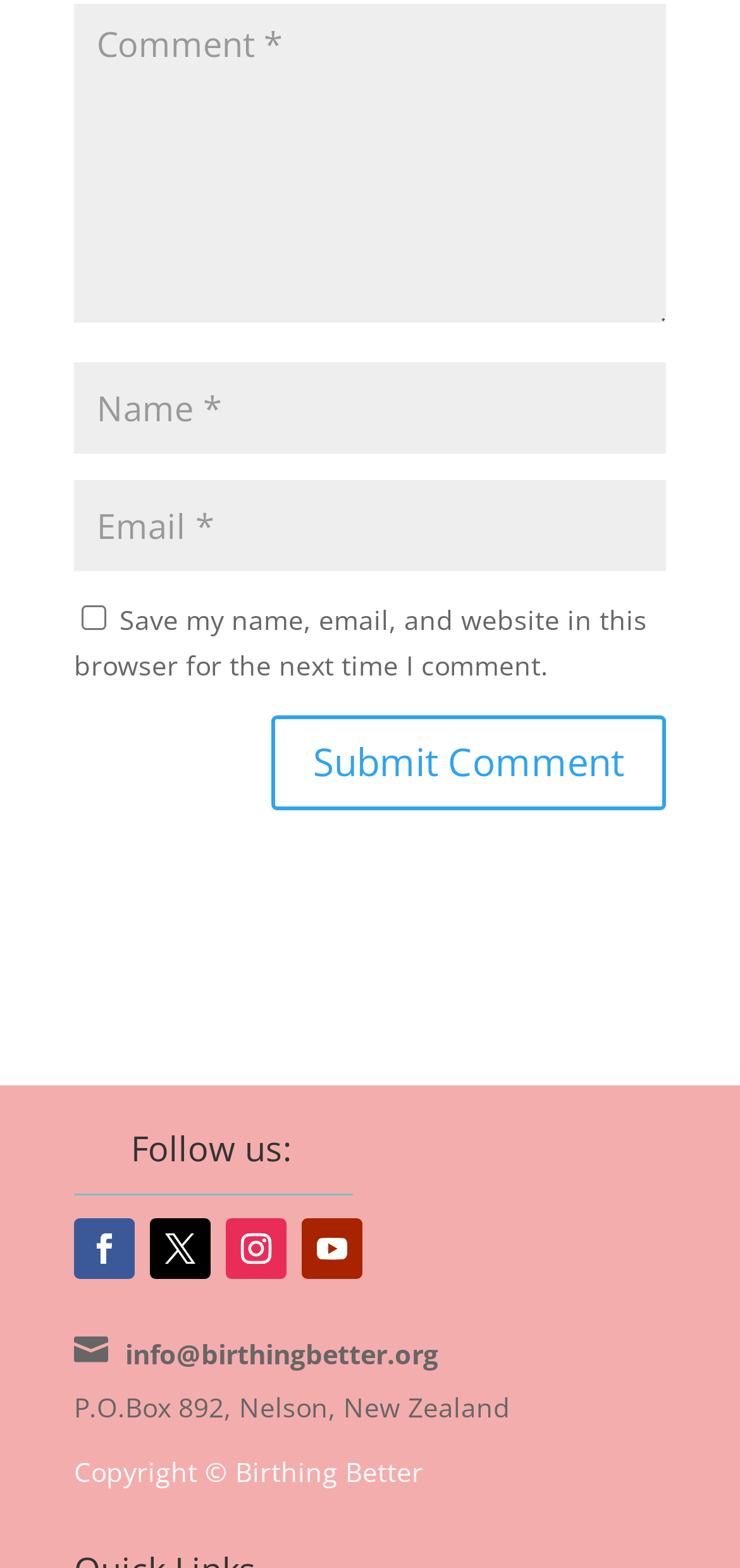Bounding box coordinates should be provided in the format (top-left x, top-left y, bottom-right x, bottom-right y) with all values between 0 and 1. Identify the bounding box for this UI element: Follow

[0.305, 0.776, 0.387, 0.815]